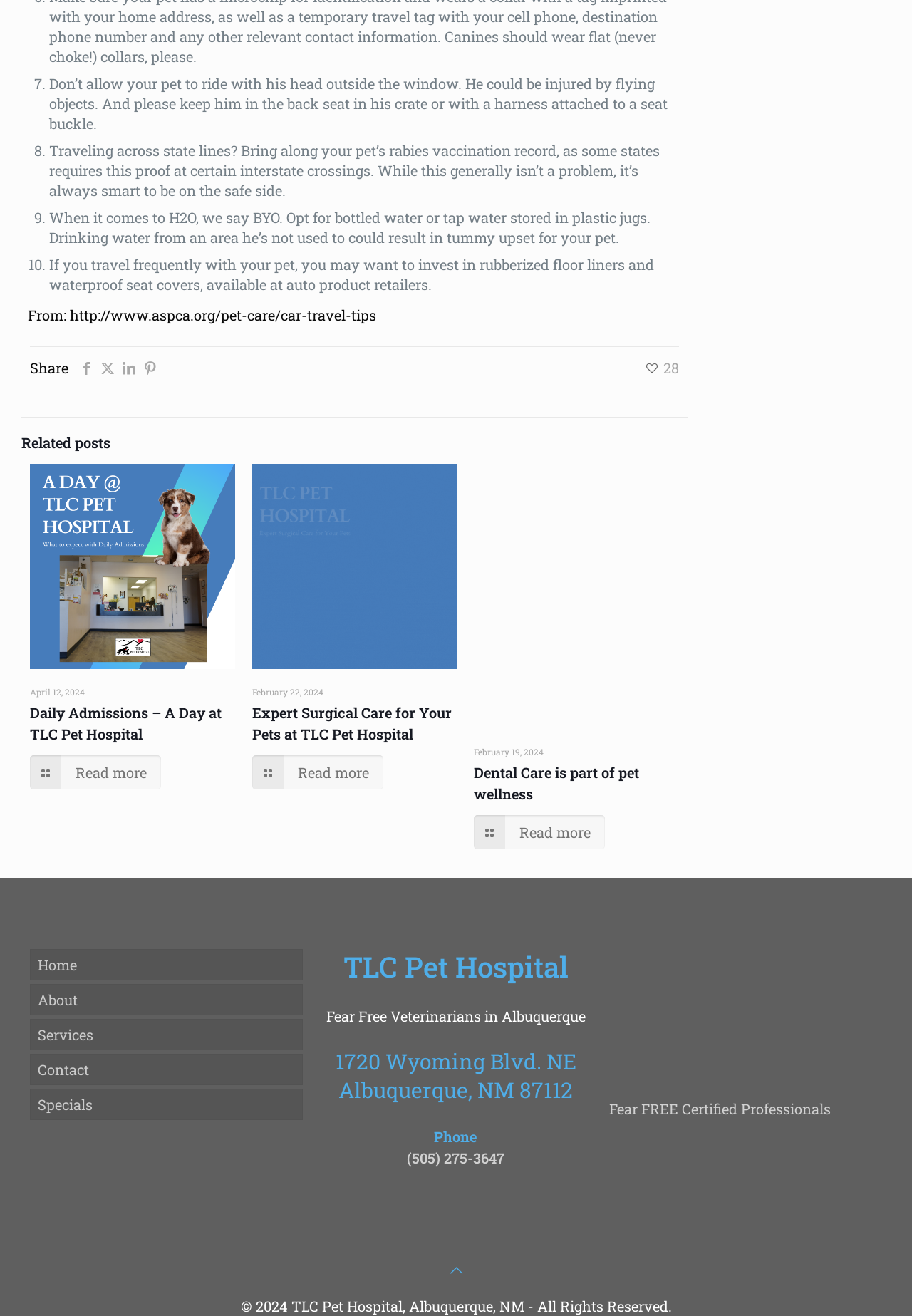What is the name of the veterinary hospital?
Can you provide an in-depth and detailed response to the question?

The name of the veterinary hospital is mentioned in the heading 'TLC Pet Hospital' and also in the address '1720 Wyoming Blvd. NE Albuquerque, NM 87112'.